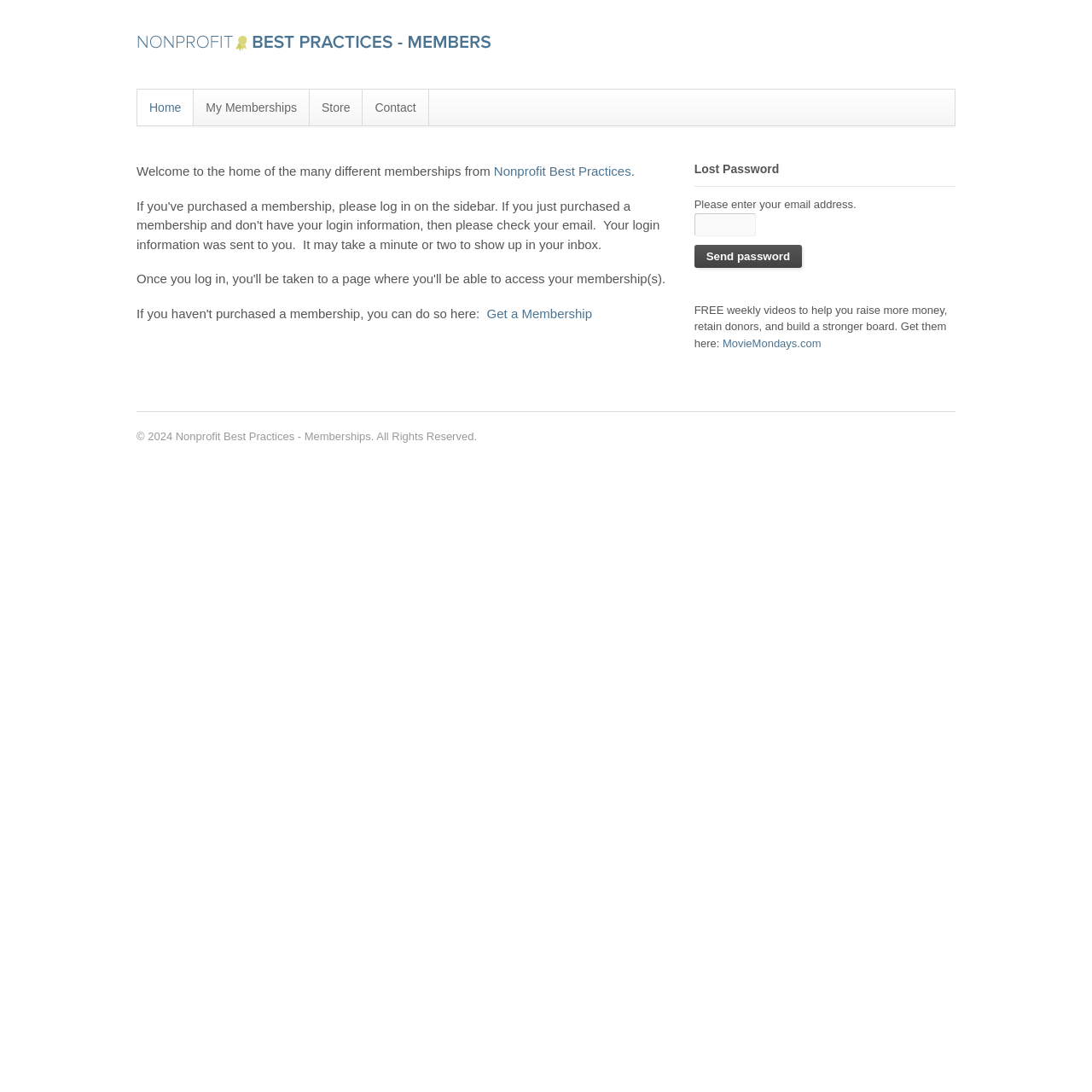Explain the features and main sections of the webpage comprehensively.

The webpage is about Nonprofit Best Practices, specifically focusing on memberships. At the top, there is a logo image and a link with the same title, "Nonprofit Best Practices - Memberships". Below this, there is a navigation menu with four links: "Home", "My Memberships", "Store", and "Contact", aligned horizontally.

The main content area is divided into two sections. On the left, there is an article section that starts with a welcome message, followed by a link to "Nonprofit Best Practices". Below this, there is a call-to-action link to "Get a Membership".

On the right side, there is a complementary section with a heading "Lost Password". This section contains a form to recover a lost password, with a text box to enter an email address, and a "Send password" button. Below the form, there is a promotional text advertising free weekly videos, with a link to "MovieMondays.com".

At the bottom of the page, there is a footer section with a copyright notice, "© 2024 Nonprofit Best Practices - Memberships. All Rights Reserved."